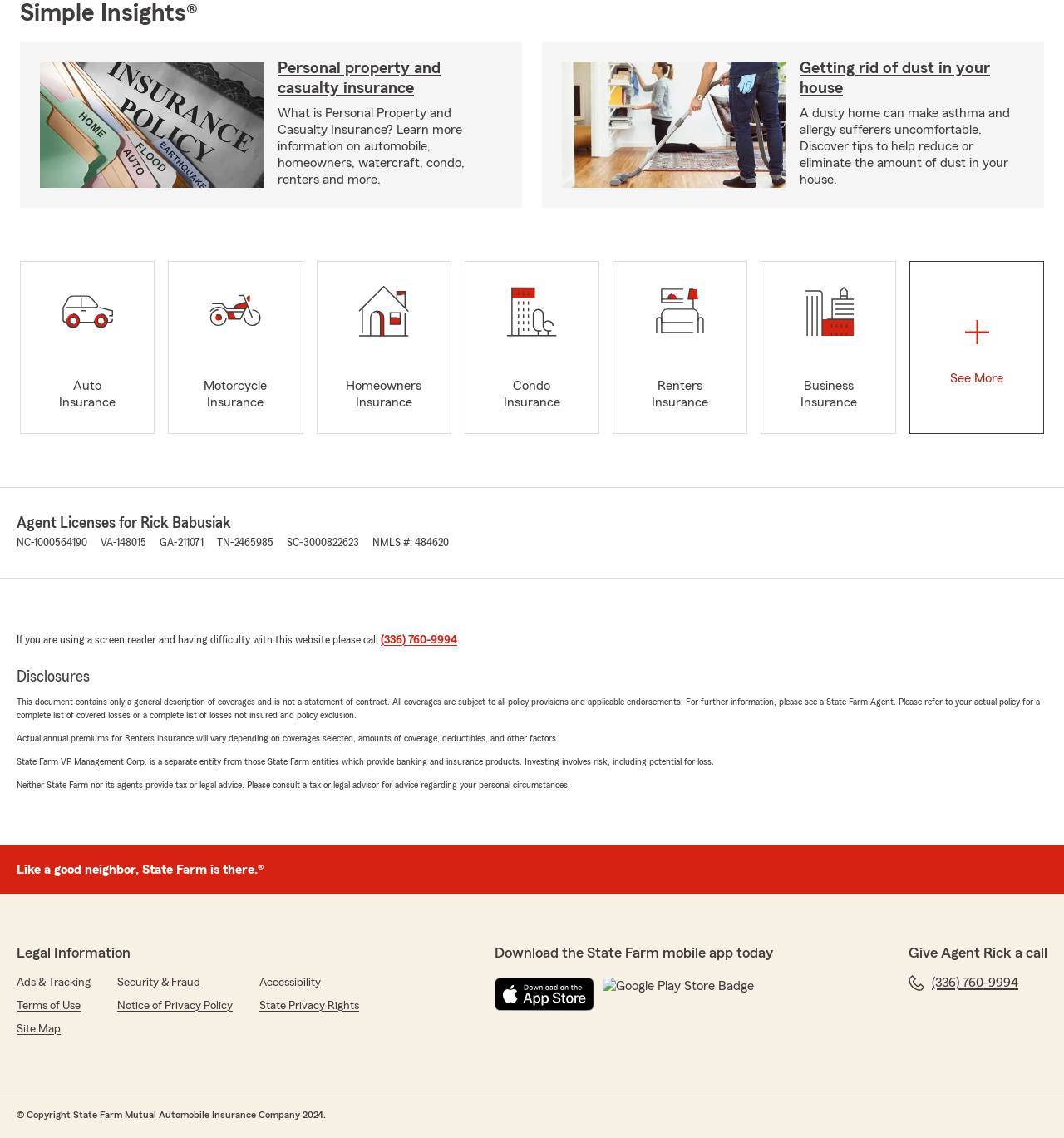Locate the bounding box coordinates for the element described below: "Notice of Privacy Policy". The coordinates must be four float values between 0 and 1, formatted as [left, top, right, bottom].

[0.11, 0.877, 0.219, 0.891]